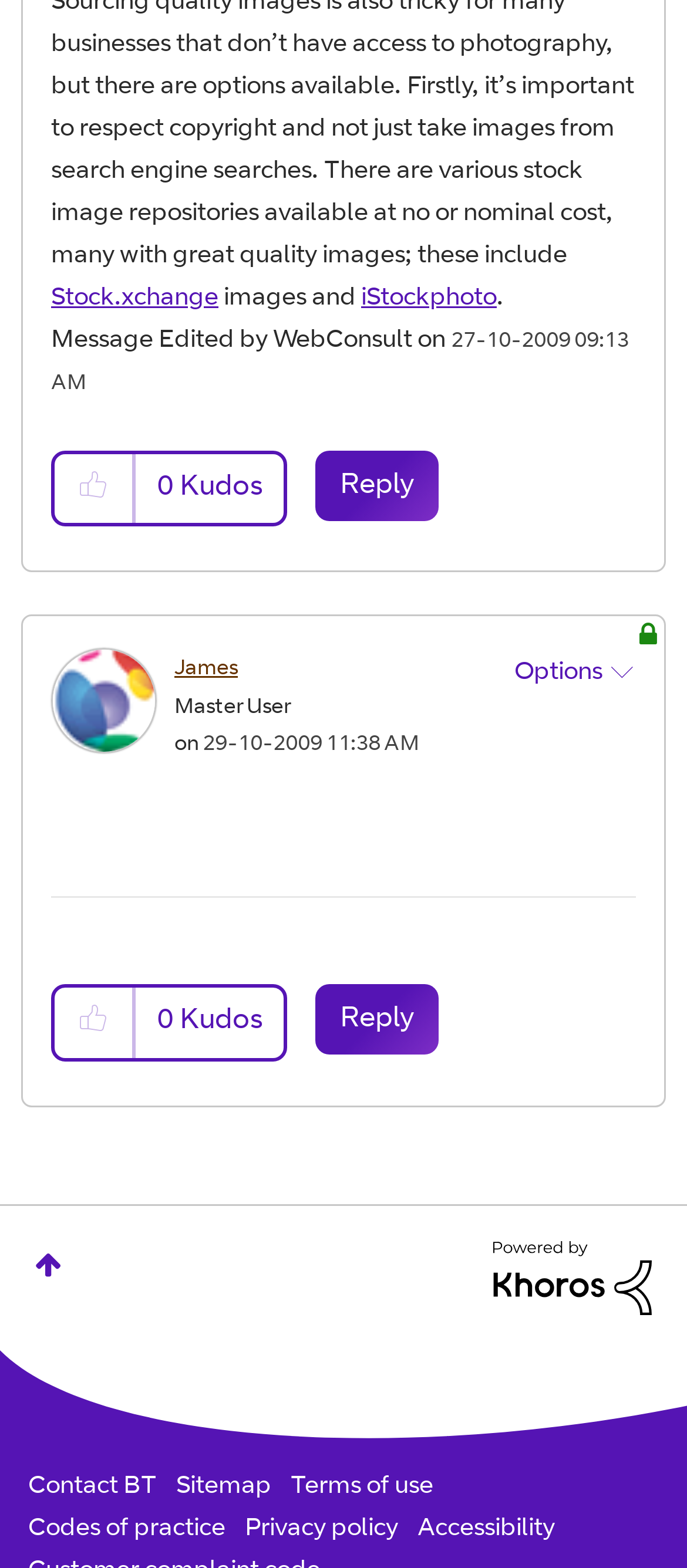Could you specify the bounding box coordinates for the clickable section to complete the following instruction: "Click on the 'Top' button"?

[0.0, 0.769, 0.141, 0.844]